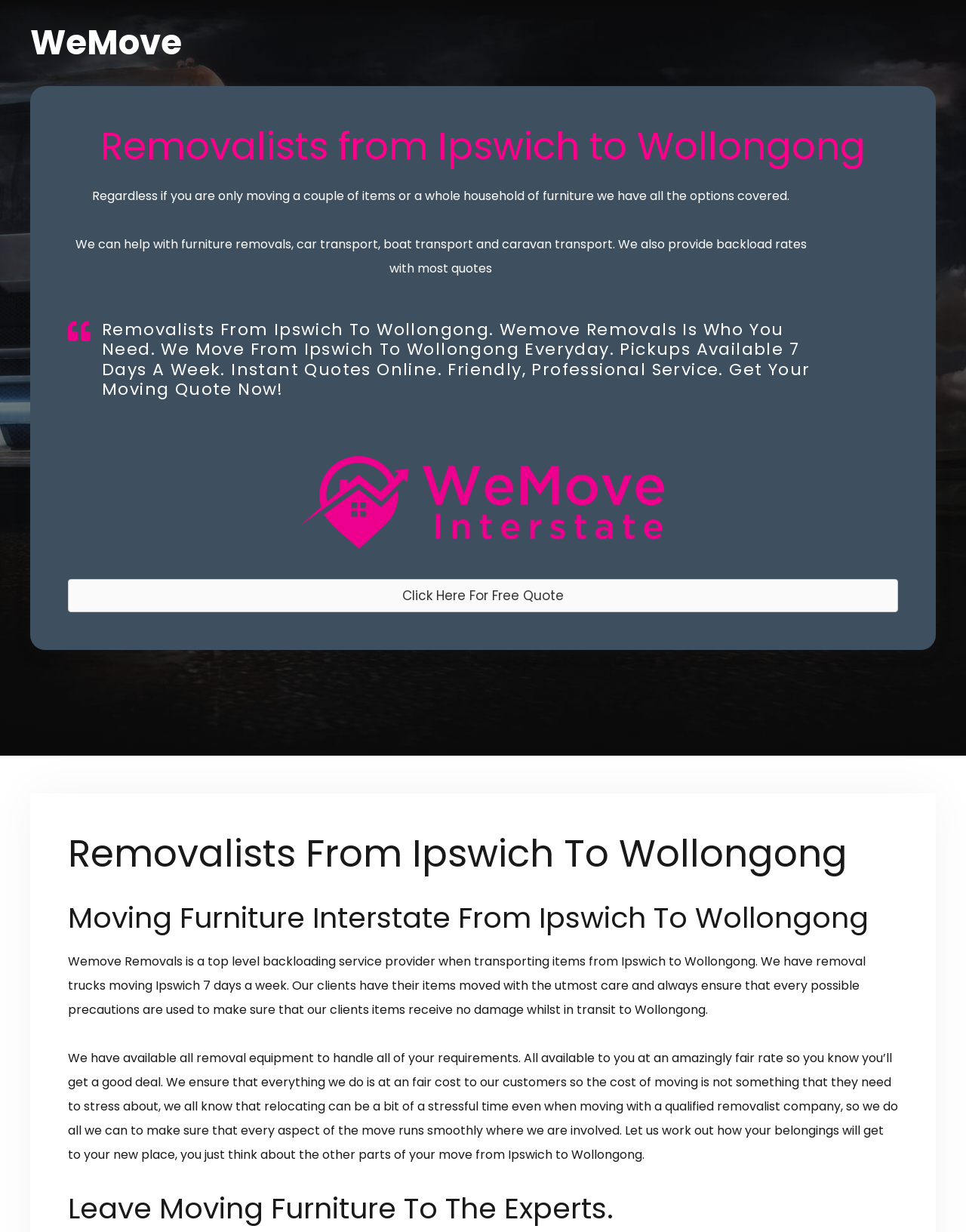Provide the bounding box coordinates of the HTML element described by the text: "WeMove".

[0.031, 0.015, 0.188, 0.054]